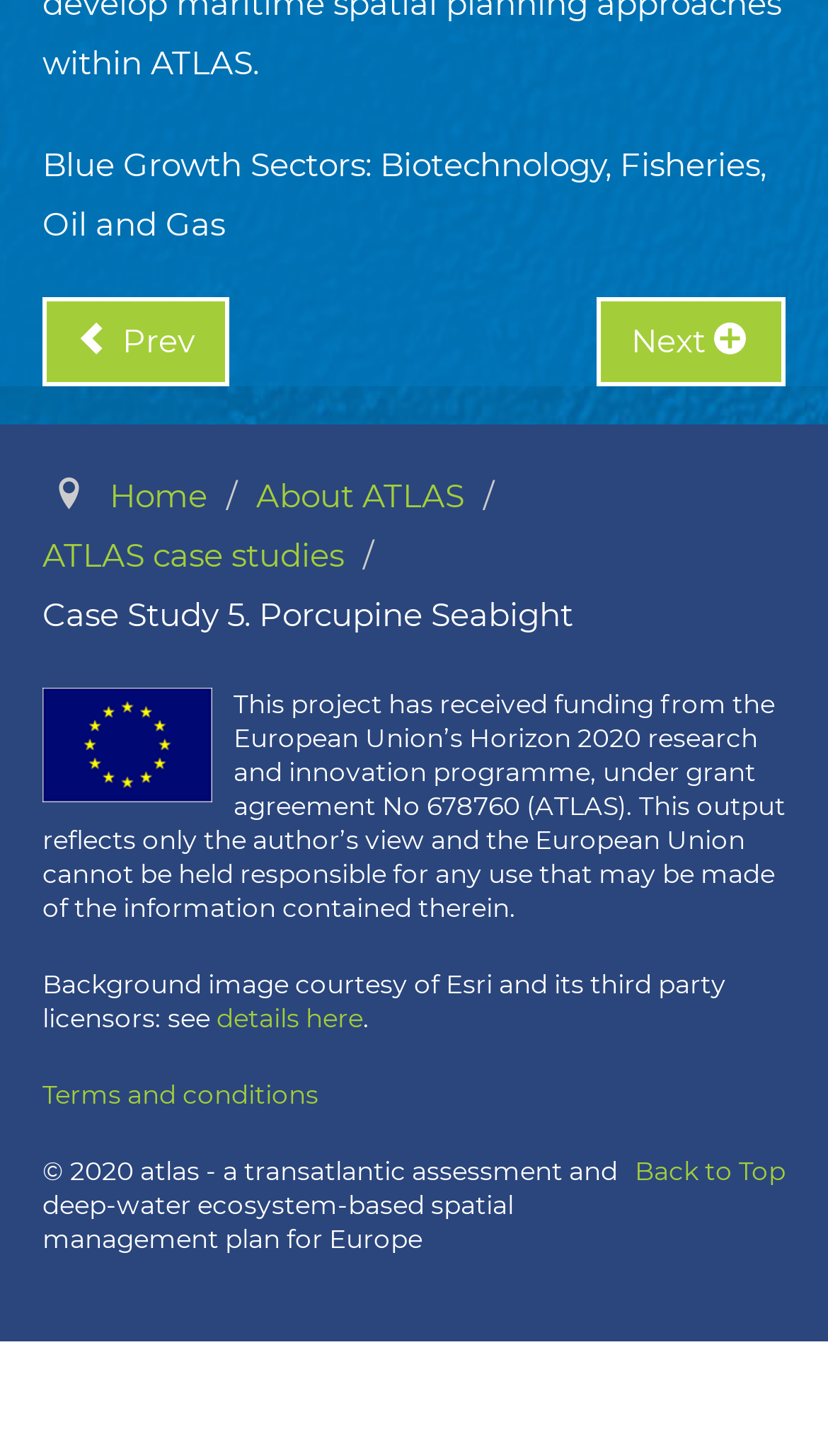How many links are there in the breadcrumb navigation?
Please provide a comprehensive answer based on the contents of the image.

The breadcrumb navigation is located in the middle of the webpage, and it contains four links: 'Home', 'About ATLAS', 'ATLAS case studies', and the current article 'Case Study 5. Porcupine Seabight'.